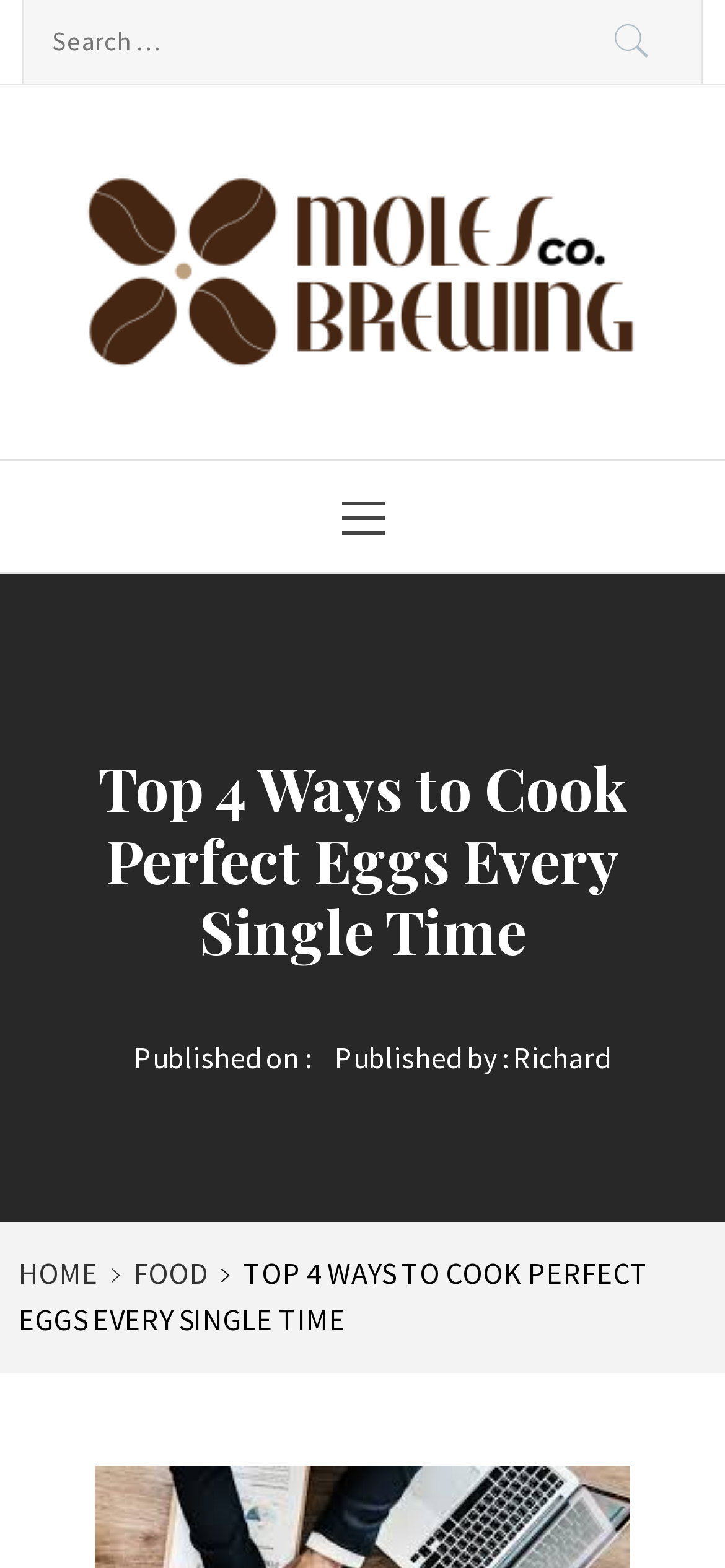Provide the bounding box coordinates of the HTML element described by the text: "Primary Menu". The coordinates should be in the format [left, top, right, bottom] with values between 0 and 1.

[0.236, 0.294, 0.764, 0.365]